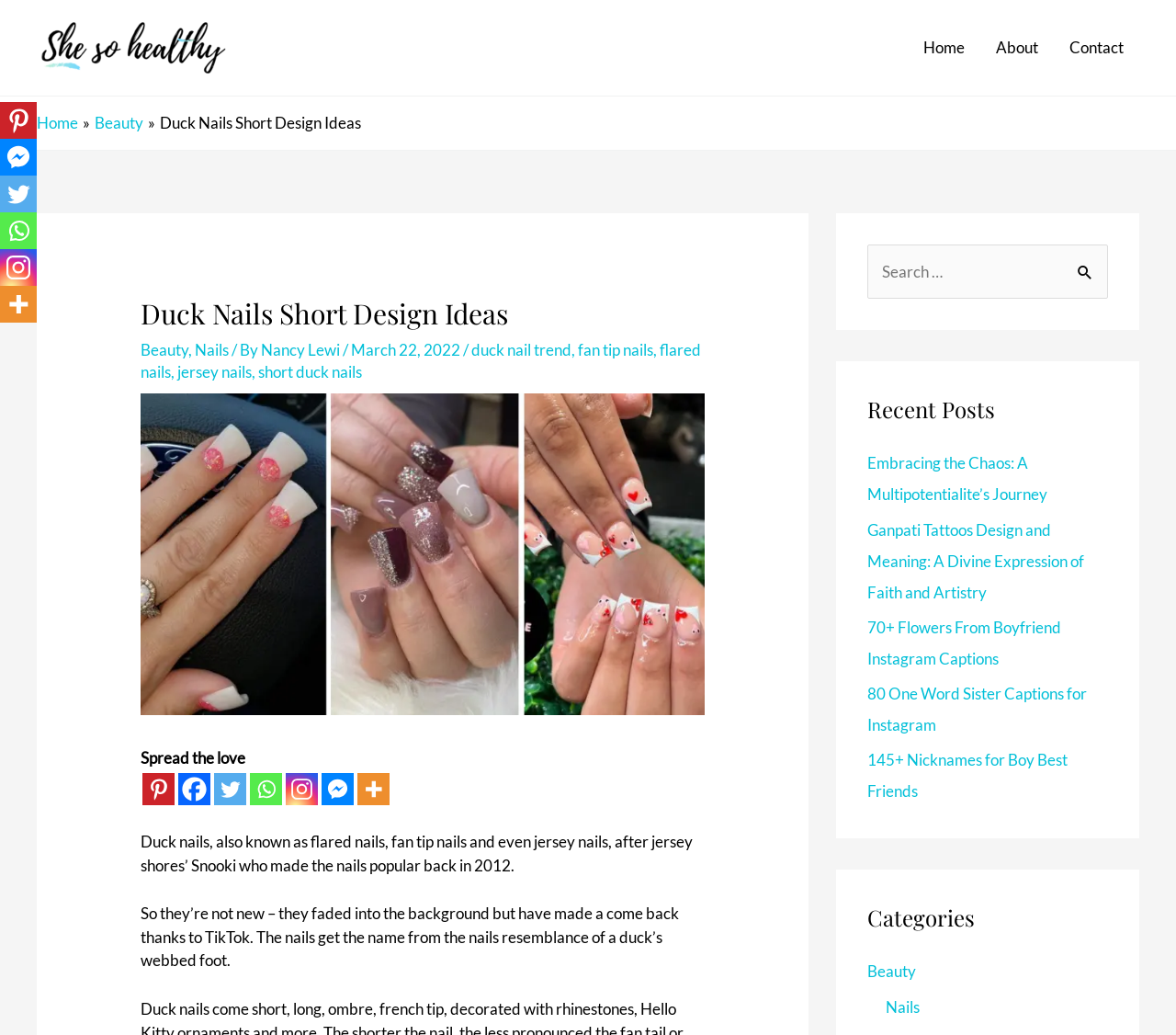What is the name of the popular TV show that made jersey nails famous?
Analyze the image and deliver a detailed answer to the question.

According to the article, jersey nails were made popular by Snooki from the TV show Jersey Shore back in 2012.